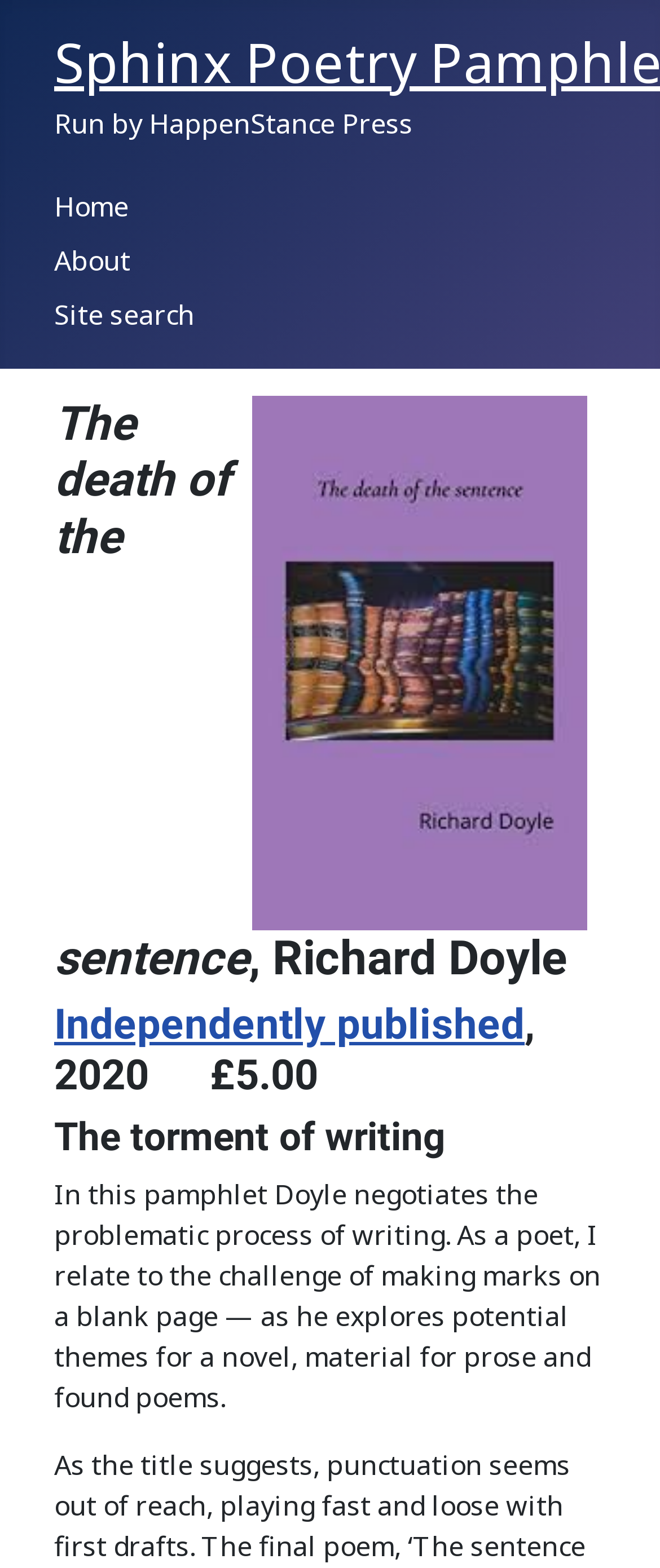Offer a detailed explanation of the webpage layout and contents.

The webpage is a review of a publication titled "The Death of the Sentence" by Richard Doyle. At the top, there is a header section with three links: "Home", "About", and "Site search", aligned horizontally and positioned near the top left corner of the page. Below the header section, there is a title "The death of the sentence, Richard Doyle" in a large font, taking up most of the width of the page. To the right of the title, there is an image that spans about half of the page's width.

Below the title, there is a section with publication details, including the phrase "Independently published, 2020" and a price of "£5.00". The phrase "Independently published" is a clickable link. 

Further down, there is a heading "The torment of writing", followed by a paragraph of text that discusses the content of the pamphlet. The text describes the author's struggles with writing, including finding themes for a novel and creating prose and found poems. This text block takes up most of the page's width and is positioned near the bottom left corner of the page.